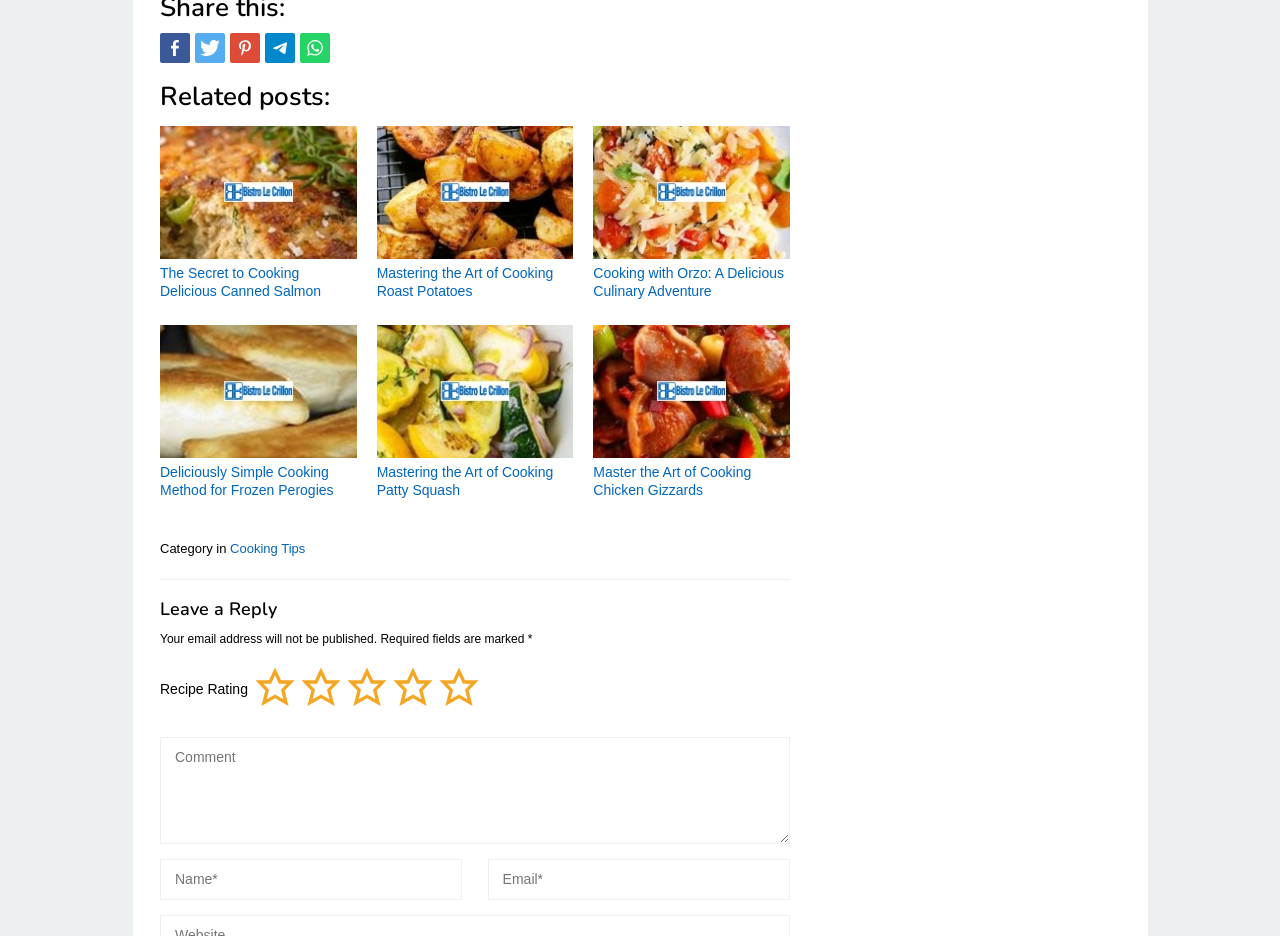Locate the bounding box coordinates of the element's region that should be clicked to carry out the following instruction: "Share this". The coordinates need to be four float numbers between 0 and 1, i.e., [left, top, right, bottom].

[0.125, 0.035, 0.148, 0.067]